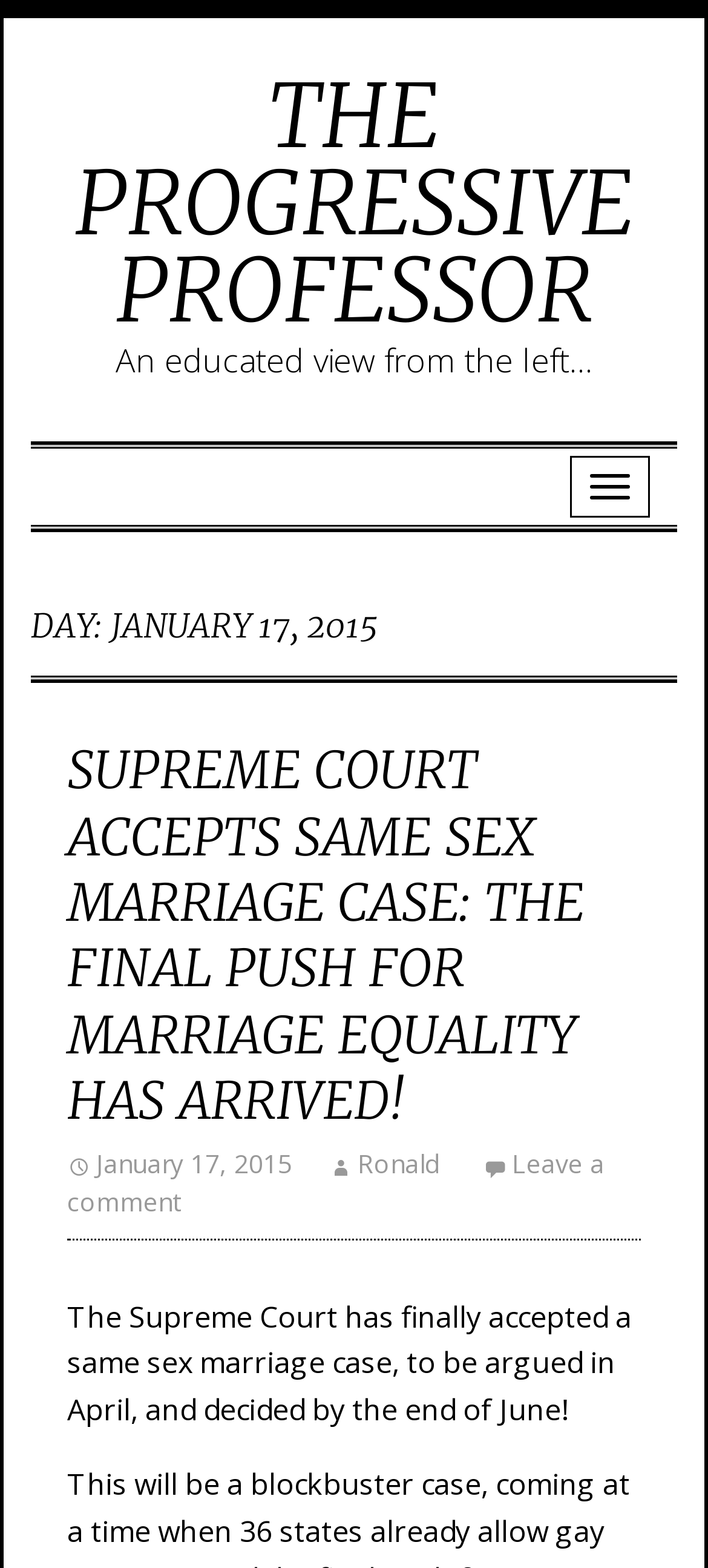Please provide a one-word or short phrase answer to the question:
What is the topic of the article?

Same sex marriage case